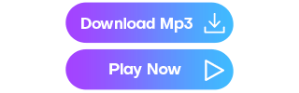Explain in detail what you see in the image.

The image features two vibrant buttons designed for digital interaction, prominently displayed against a subtle gradient background. The top button, labeled "Download Mp3," showcases a colorful purple to blue gradient with a downward arrow icon, inviting users to download audio content. Below it, the "Play Now" button is sleek and modern, featuring a blue gradient with a right arrow icon, encouraging users to instantly listen to the music. Both buttons are prominently designed to be user-friendly and visually appealing, enhancing the experience of accessing audio material online.